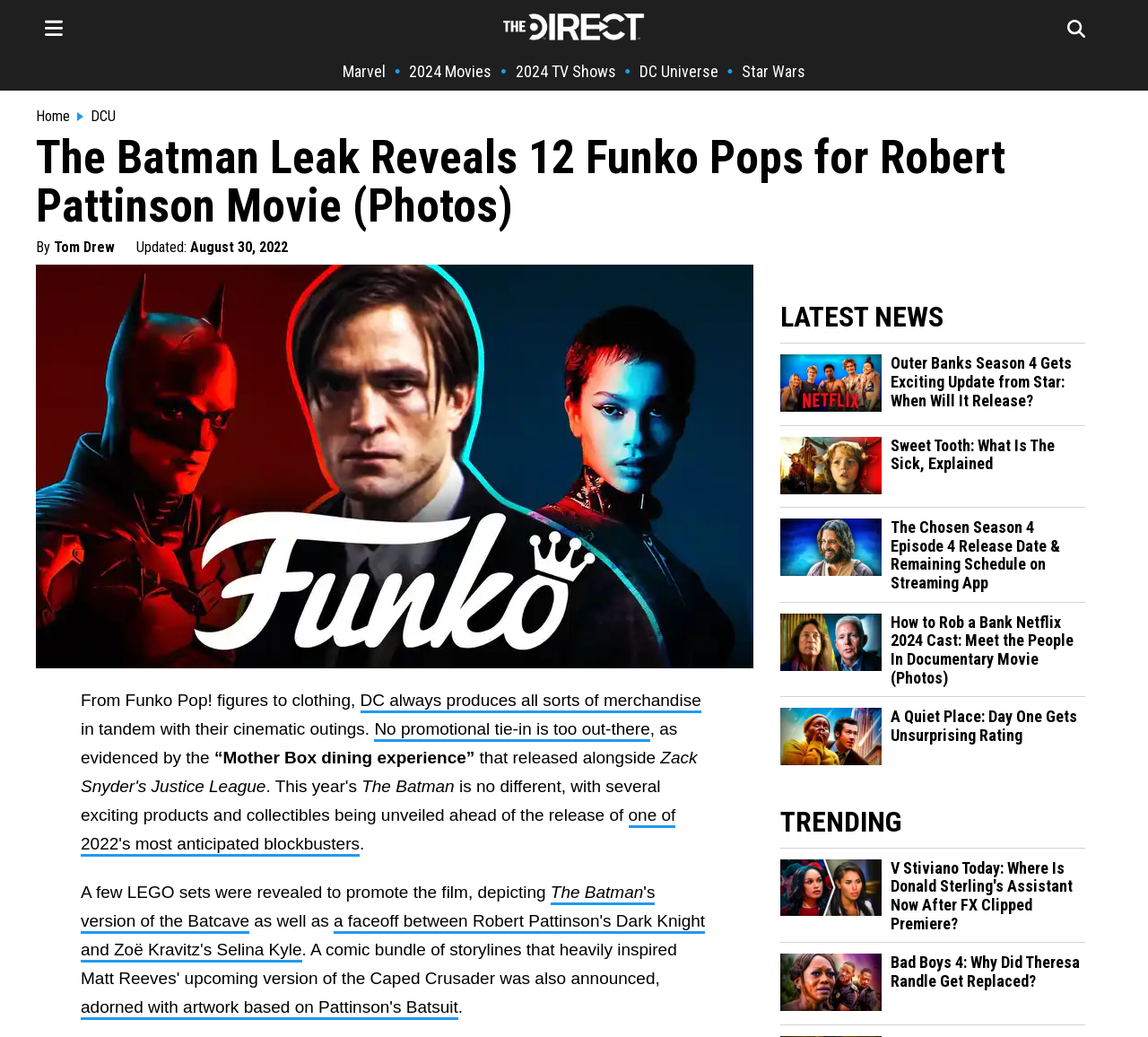Please find the bounding box coordinates of the clickable region needed to complete the following instruction: "View the image of Funko Pop, The Batman". The bounding box coordinates must consist of four float numbers between 0 and 1, i.e., [left, top, right, bottom].

[0.031, 0.256, 0.656, 0.645]